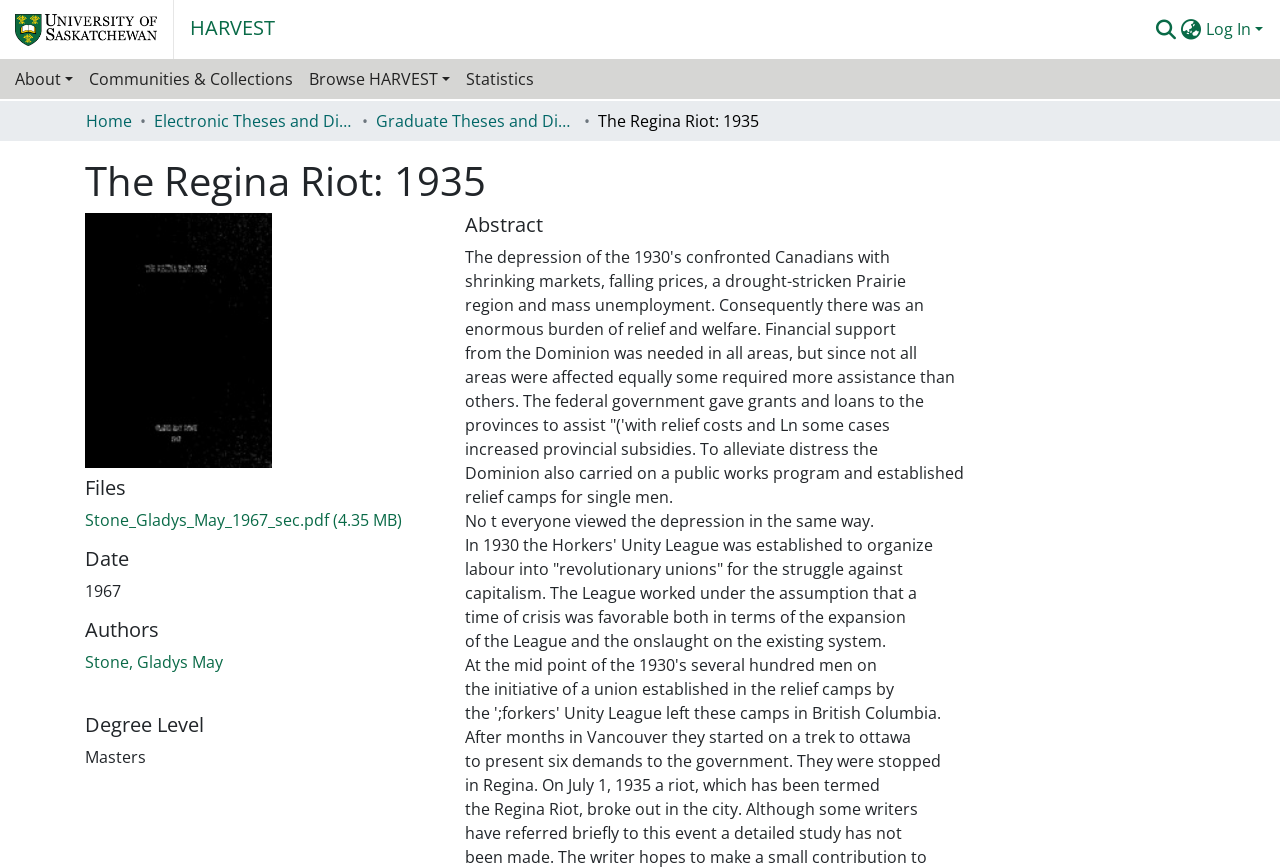Provide a comprehensive description of the webpage.

The webpage is about the Regina Riot of 1935, a historical event in Canada. At the top left corner, there is a repository logo, and next to it, a link to "HARVEST". On the top right corner, there is a user profile bar with a search function, a language switch button, and a log-in link.

Below the top navigation bar, there is a main navigation bar with links to "About", "Communities & Collections", "Browse HARVEST", and "Statistics". Underneath, there is a breadcrumb navigation bar with links to "Home", "Electronic Theses and Dissertations", and "Graduate Theses and Dissertations".

The main content of the webpage is divided into sections. The first section has a heading "The Regina Riot: 1935" and a static text with the same title. The second section has a heading "Files" and a link to a PDF file. The third section has headings for "Date", "Authors", and "Degree Level", with corresponding information below each heading. The fourth section has a heading "Abstract" with a brief summary of the content.

There are no images on the page except for the repository logo at the top left corner. The overall structure of the webpage is organized, with clear headings and concise text, making it easy to navigate and understand the content.